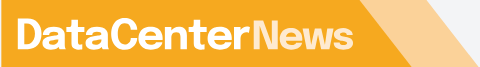Describe the image thoroughly, including all noticeable details.

The image features the logo of "DataCenterNews," a publication tailored for cloud and data center decision-makers in the Asia Pacific region. The logo is characterized by its bold, modern typography, with "DataCenter" in a contrasting color against a vibrant orange background, emphasizing the brand's focus and relevance in the tech industry. Positioned prominently on the webpage, this logo signifies the publication's dedication to delivering specialized news and insights pertinent to data center management and cloud technologies.